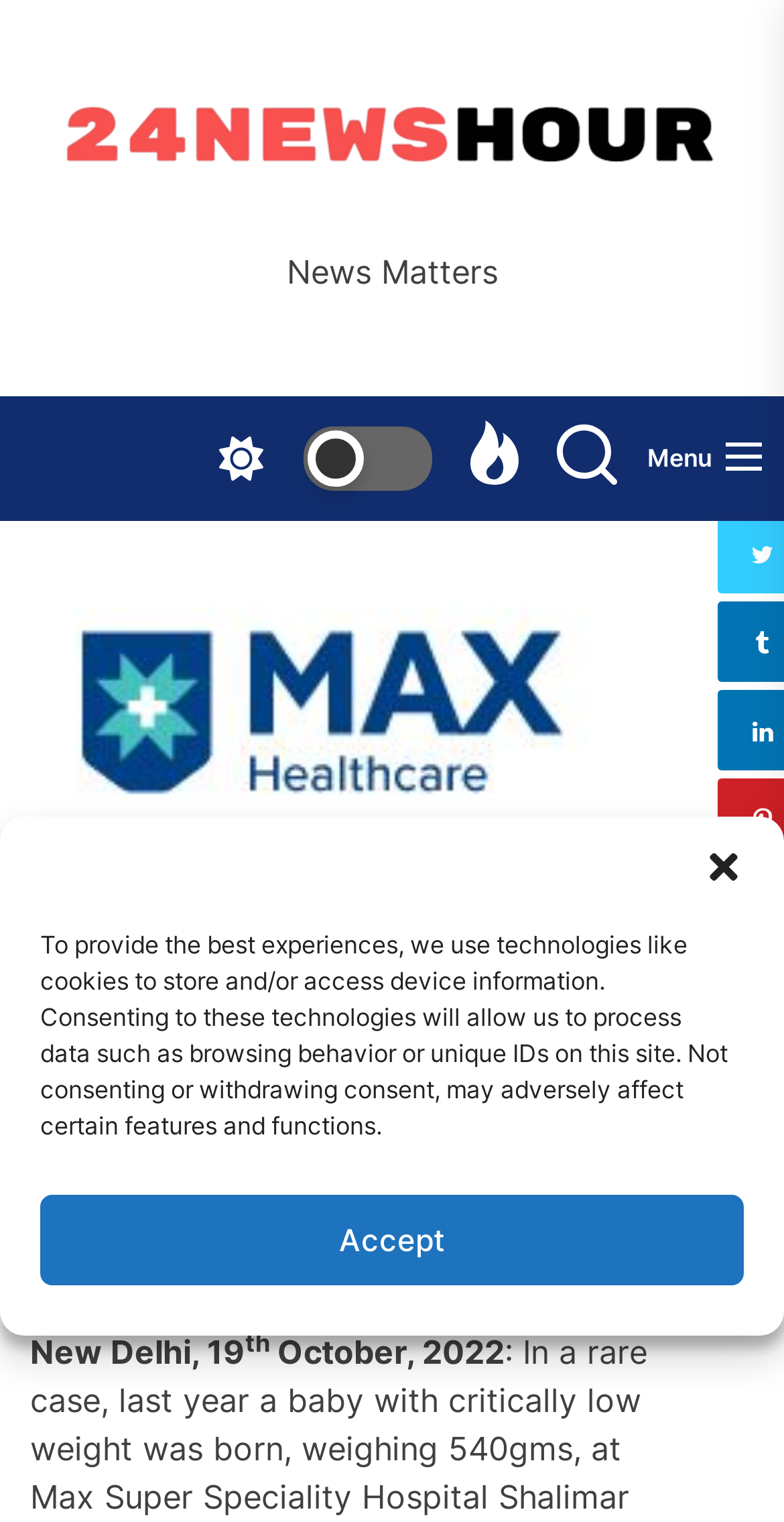Provide a short answer to the following question with just one word or phrase: What is the weight of the baby mentioned?

540gm